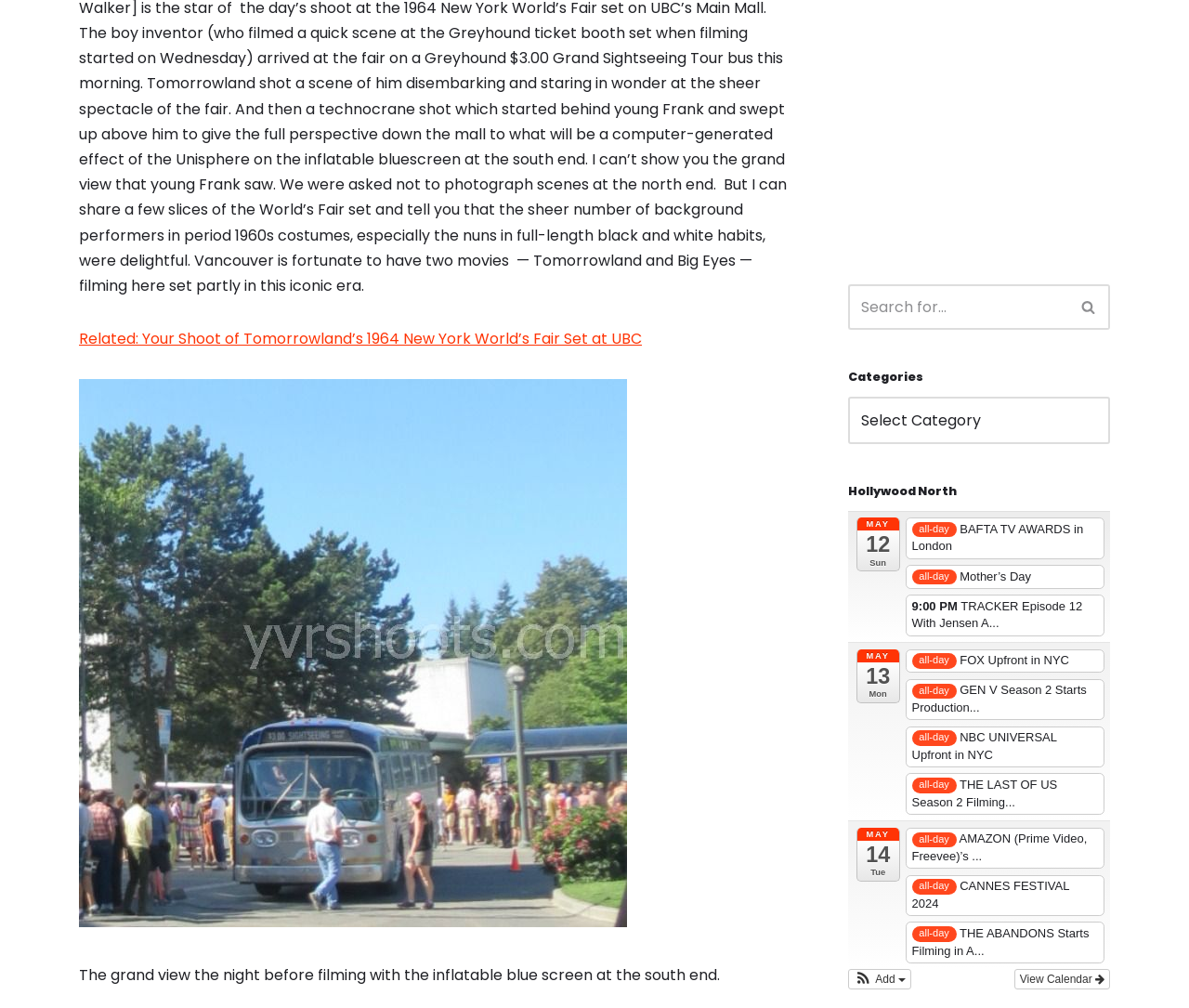Locate and provide the bounding box coordinates for the HTML element that matches this description: "View our Cookie Policy".

None